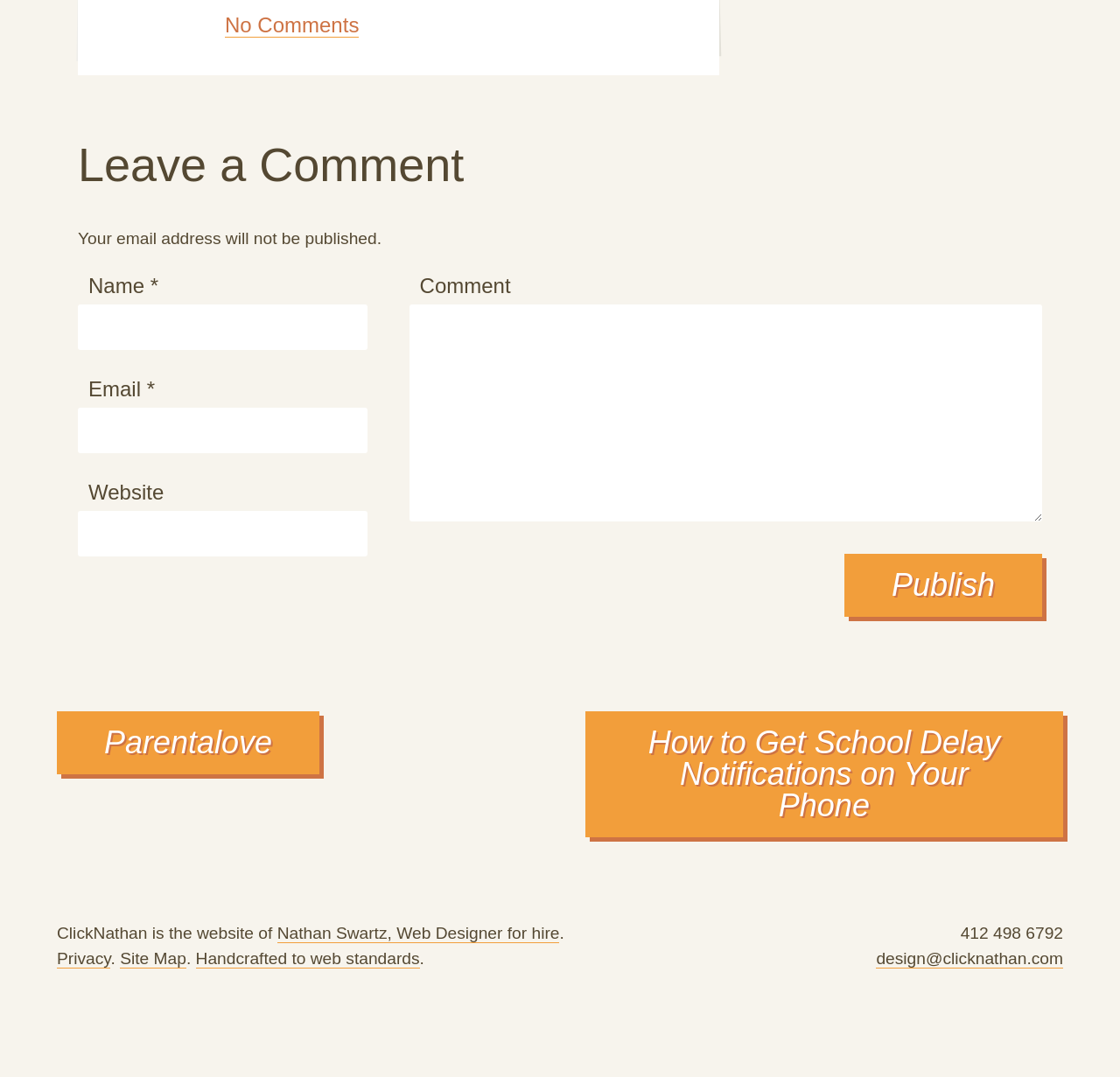Extract the bounding box coordinates for the UI element described as: "Privacy".

[0.051, 0.881, 0.099, 0.899]